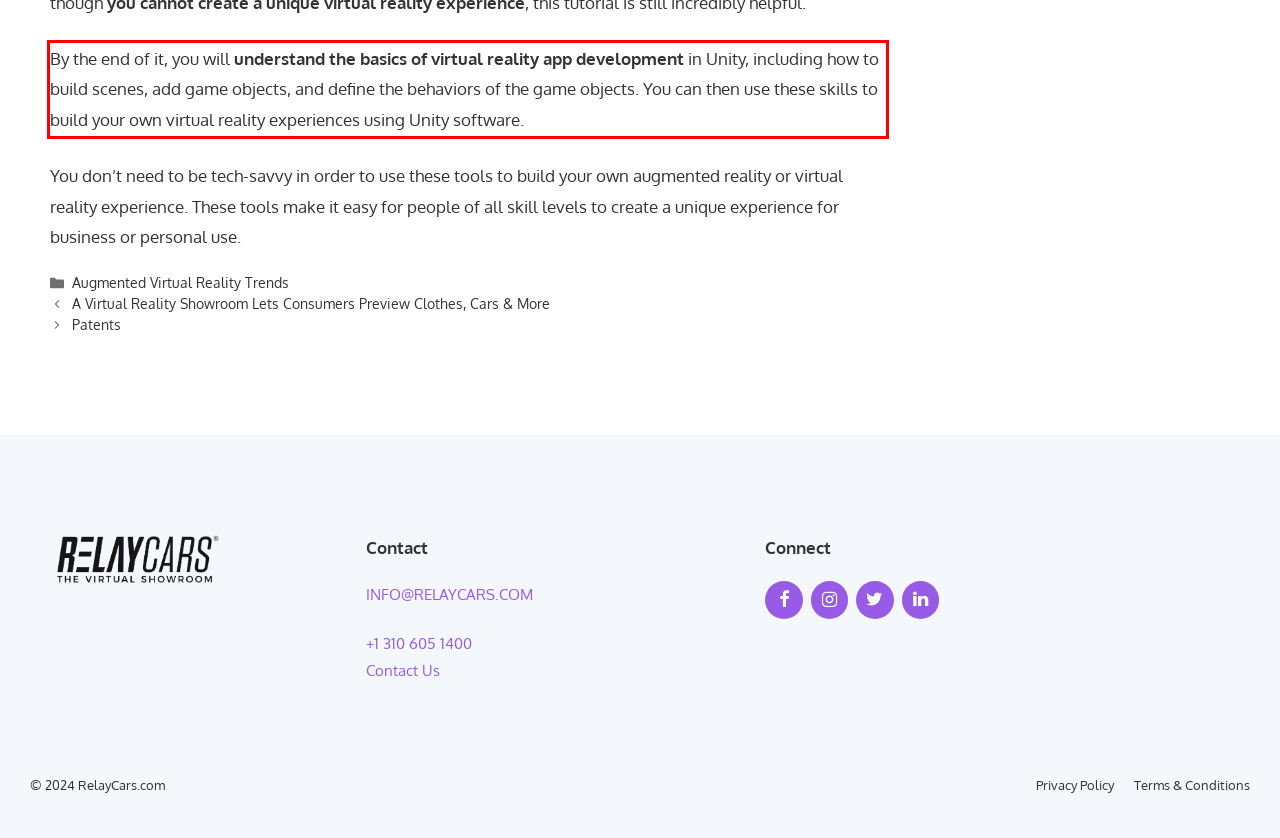Identify and extract the text within the red rectangle in the screenshot of the webpage.

By the end of it, you will understand the basics of virtual reality app development in Unity, including how to build scenes, add game objects, and define the behaviors of the game objects. You can then use these skills to build your own virtual reality experiences using Unity software.